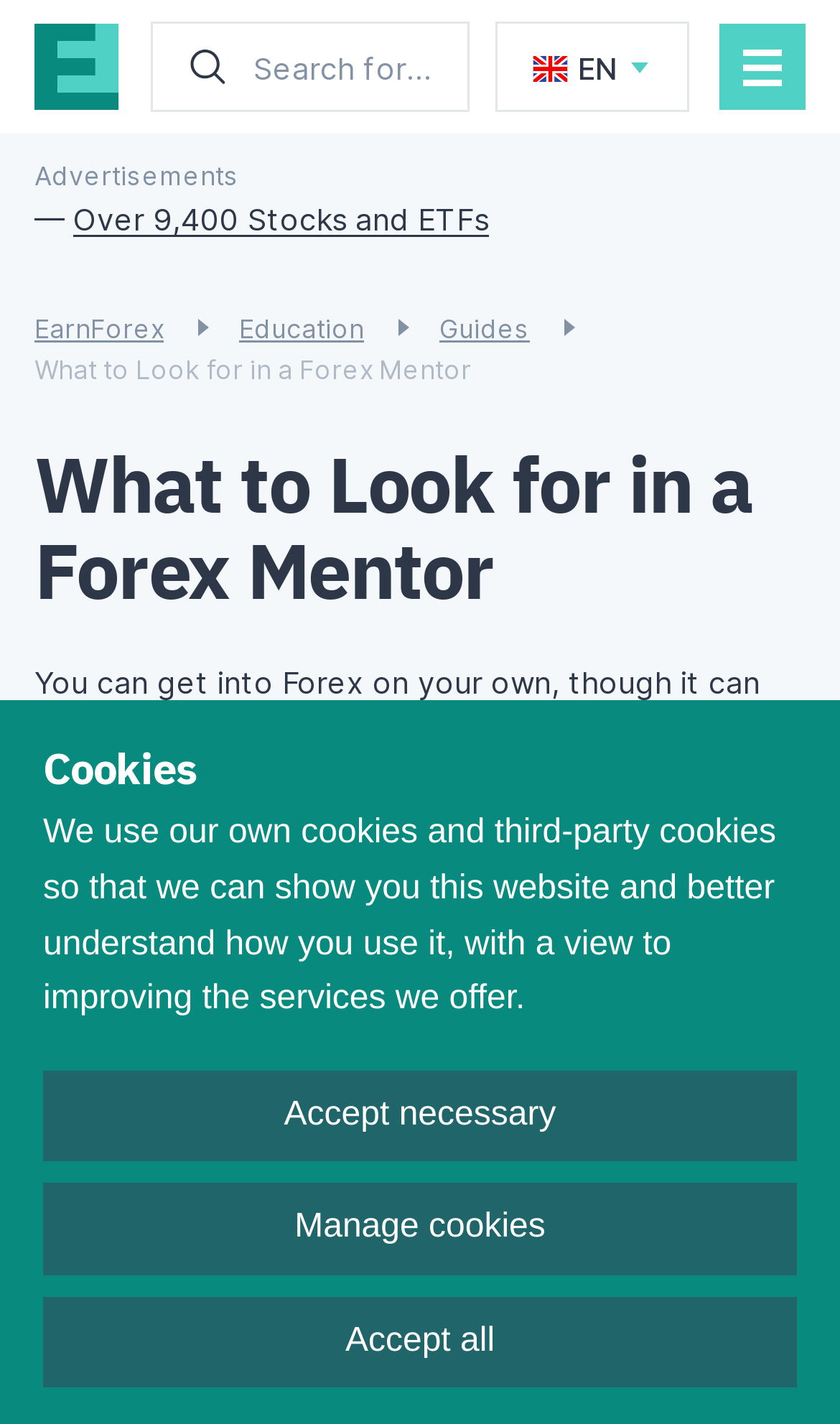Given the description of a UI element: "Guides", identify the bounding box coordinates of the matching element in the webpage screenshot.

[0.523, 0.216, 0.685, 0.245]